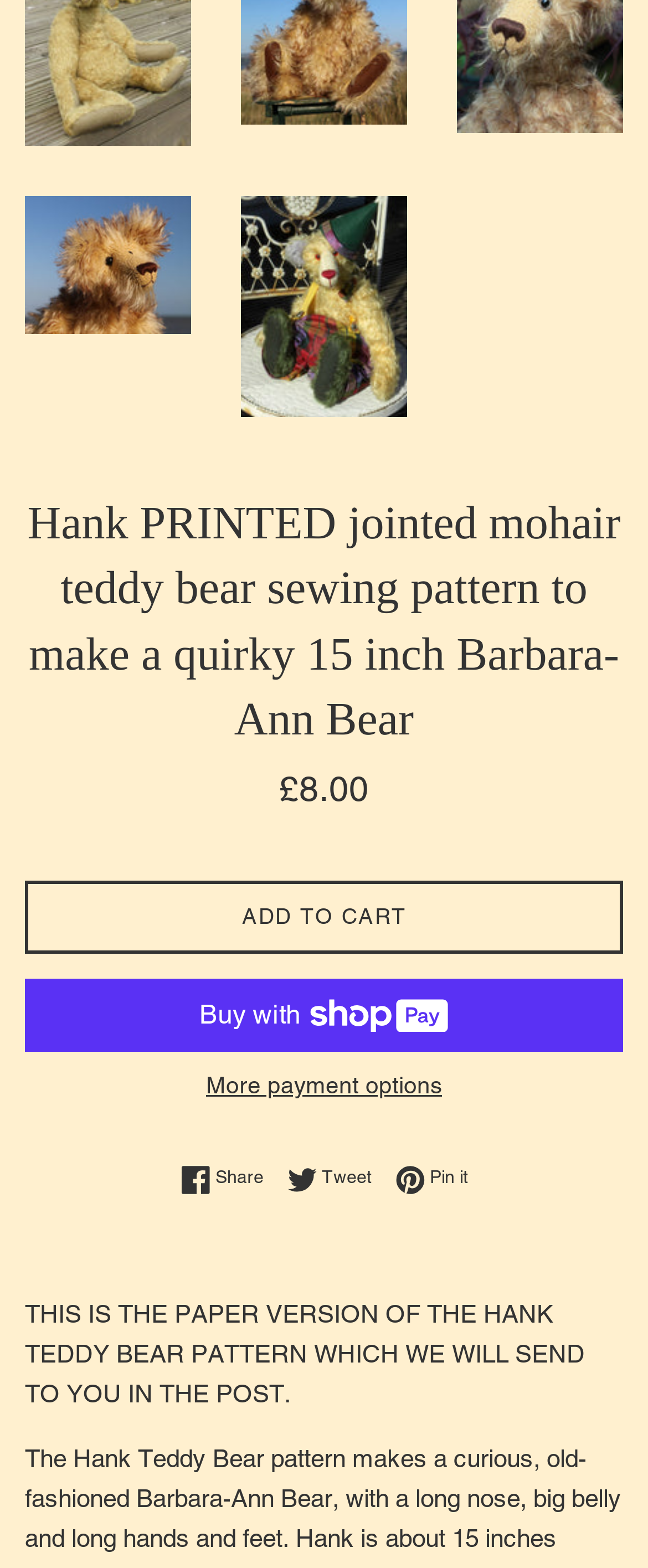Locate the bounding box coordinates of the element that needs to be clicked to carry out the instruction: "Click the 'Share on Facebook' link". The coordinates should be given as four float numbers ranging from 0 to 1, i.e., [left, top, right, bottom].

[0.278, 0.742, 0.432, 0.761]